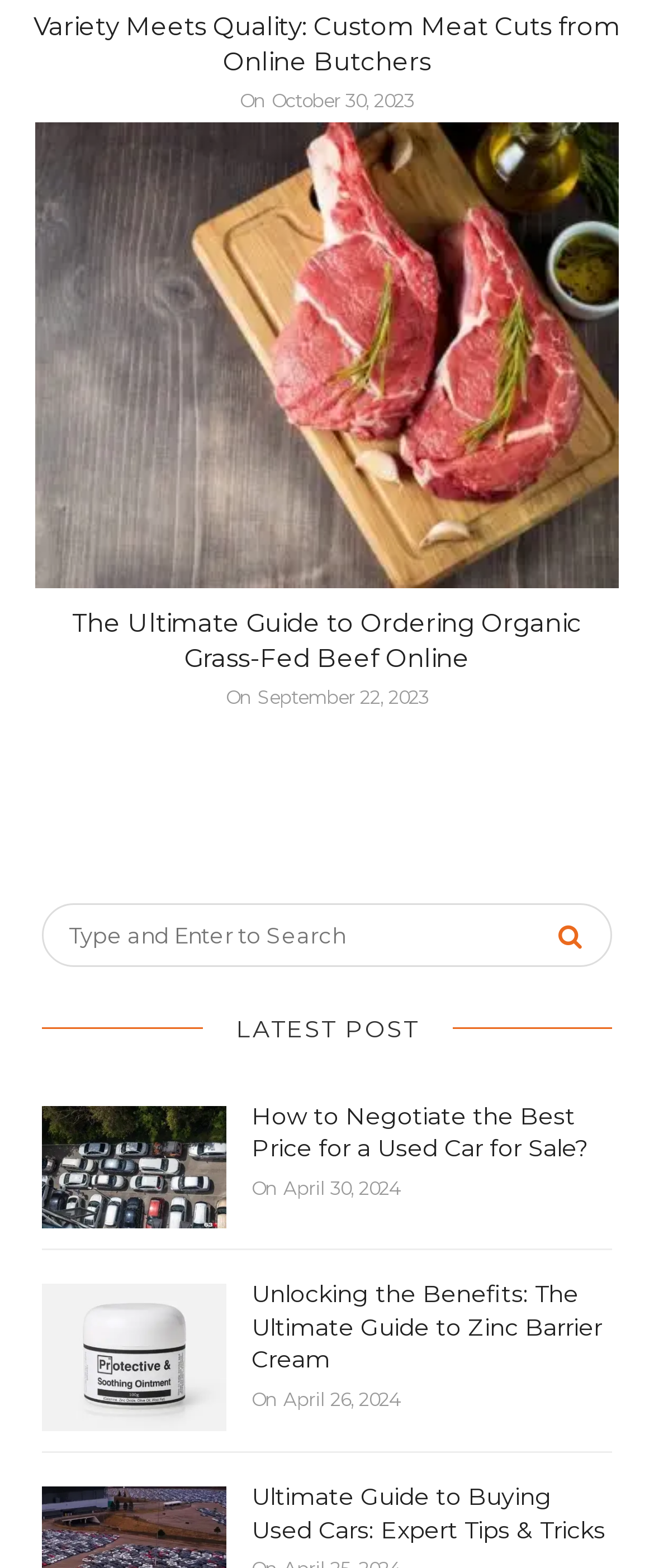Please find the bounding box coordinates for the clickable element needed to perform this instruction: "Learn about online butchers in Melbourne".

[0.054, 0.216, 0.946, 0.235]